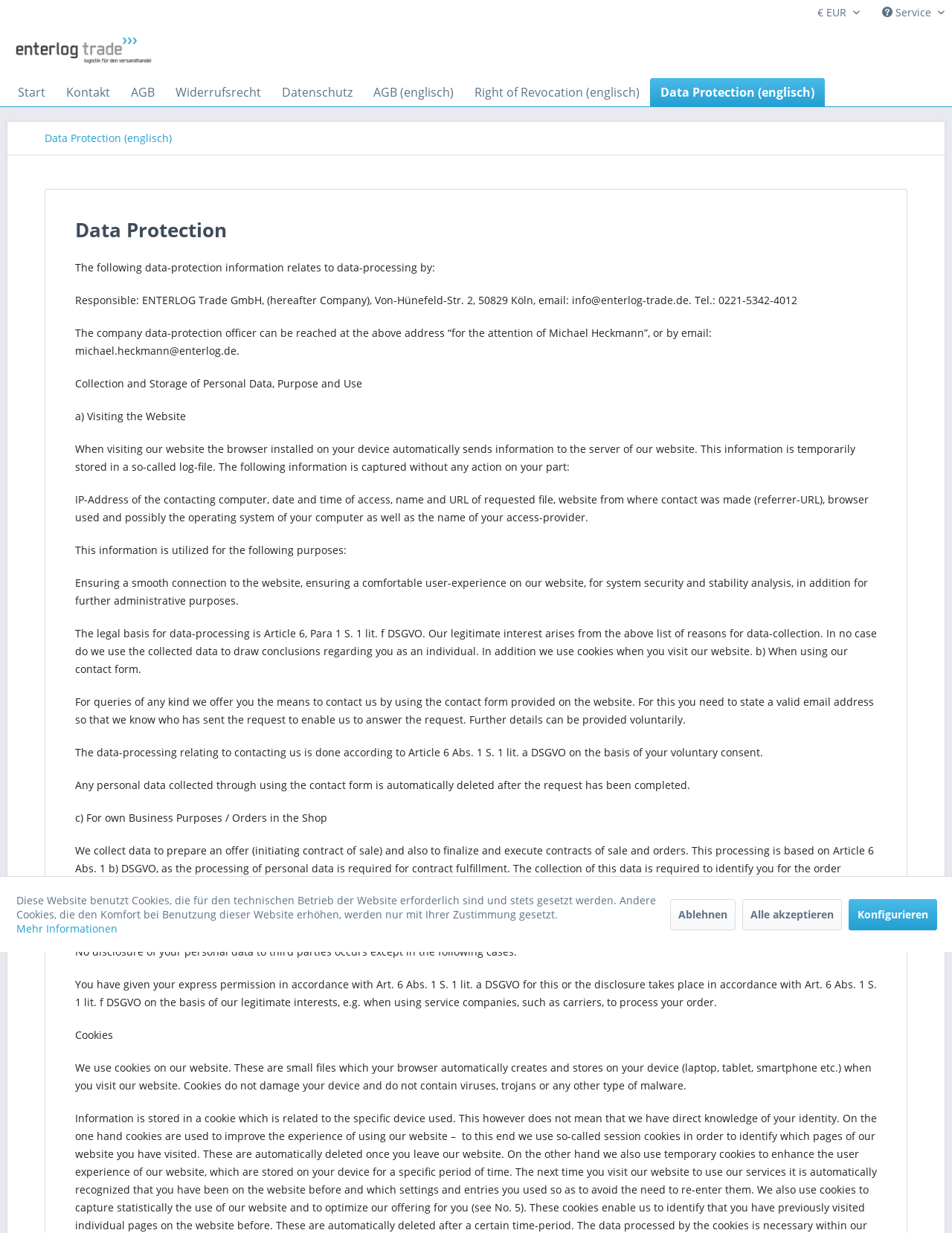What is the purpose of collecting IP addresses?
Please provide a detailed answer to the question.

I found the answer by reading the static text on the webpage, which explains that the IP address is captured when visiting the website and is utilized for ensuring a smooth connection to the website, ensuring a comfortable user-experience on our website, for system security and stability analysis, in addition for further administrative purposes.